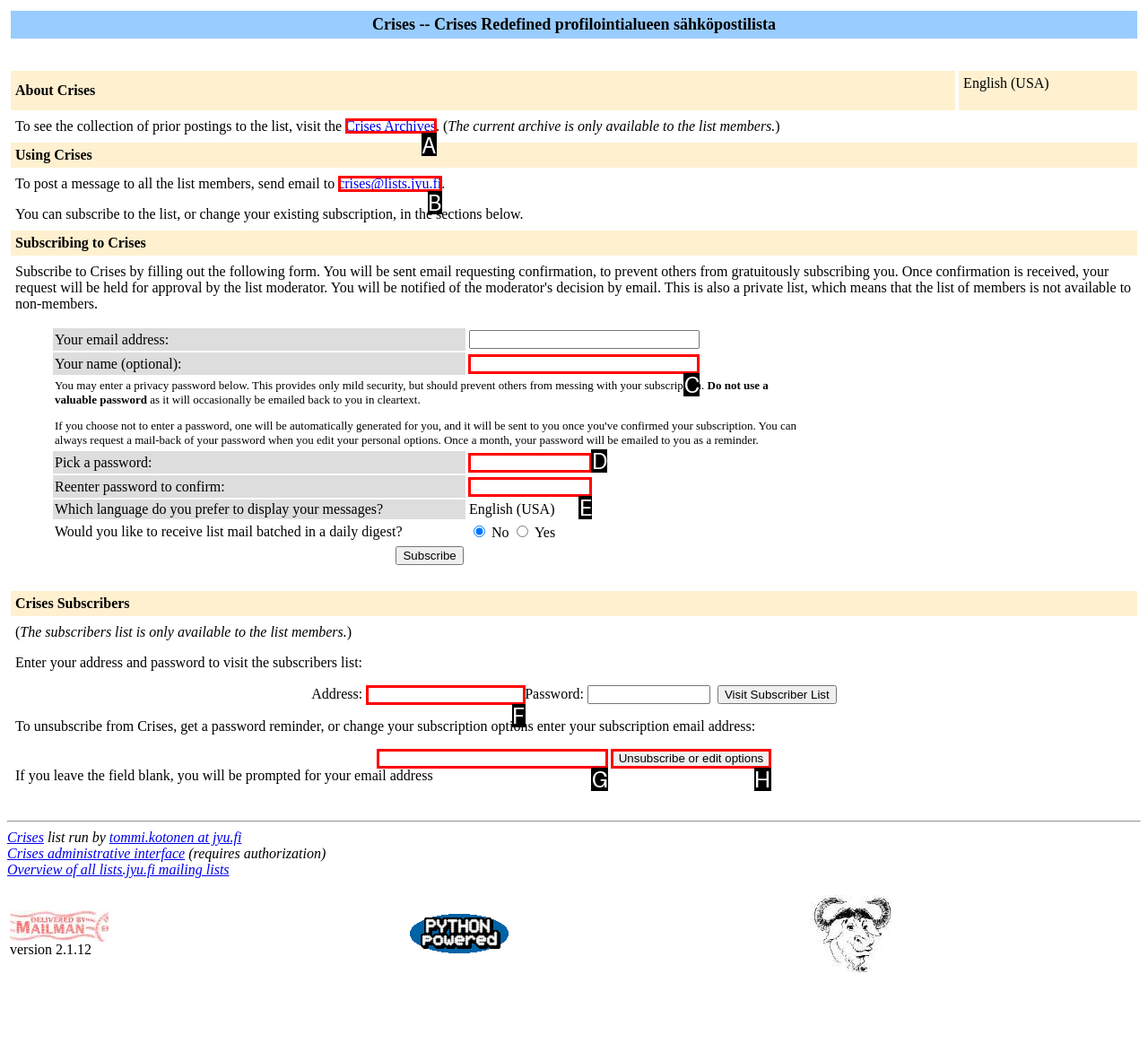Specify the letter of the UI element that should be clicked to achieve the following: View the Crises Archives
Provide the corresponding letter from the choices given.

A